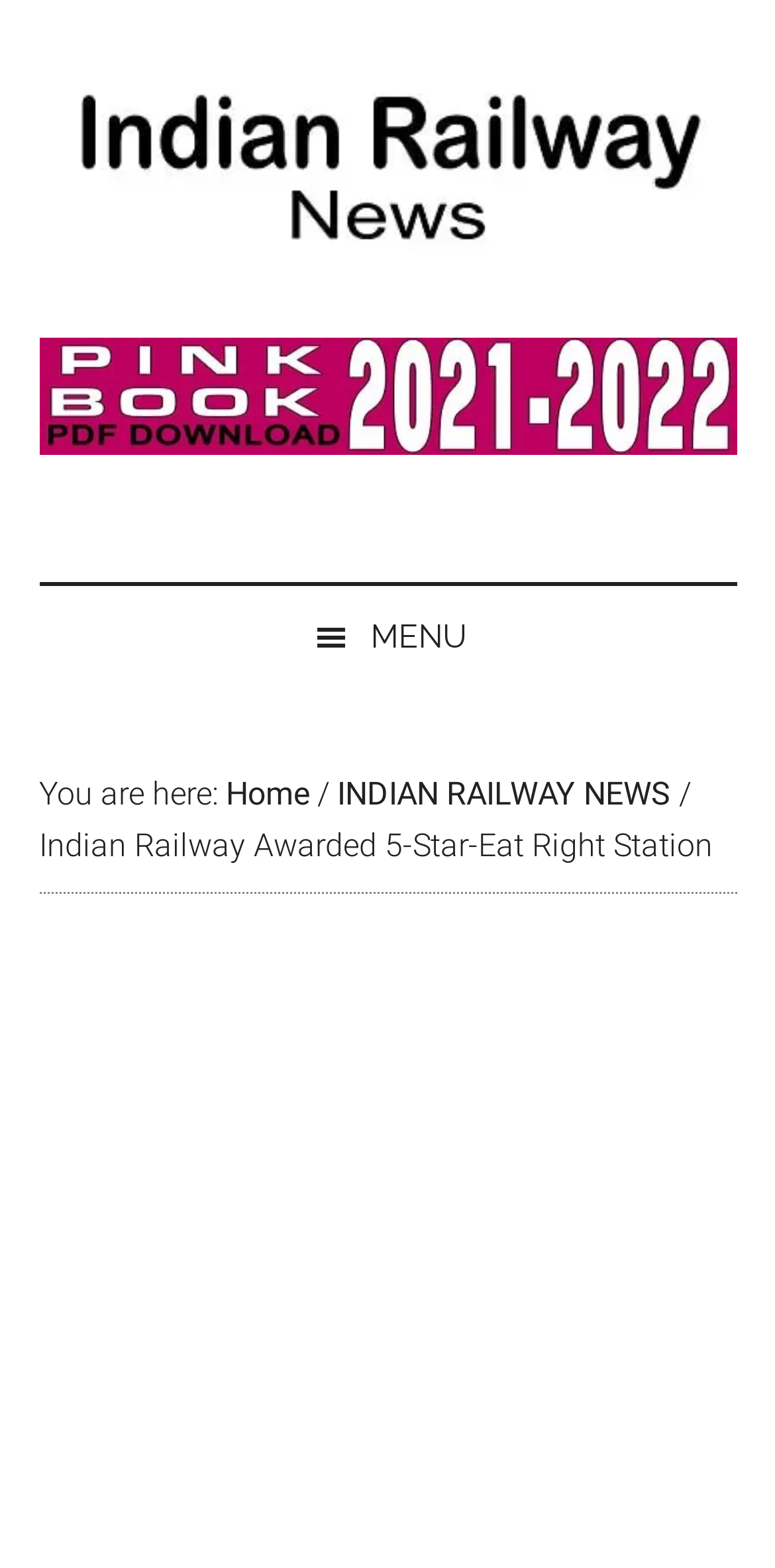What is the name of the railway station?
Please use the visual content to give a single word or phrase answer.

Chandigarh Railway Station